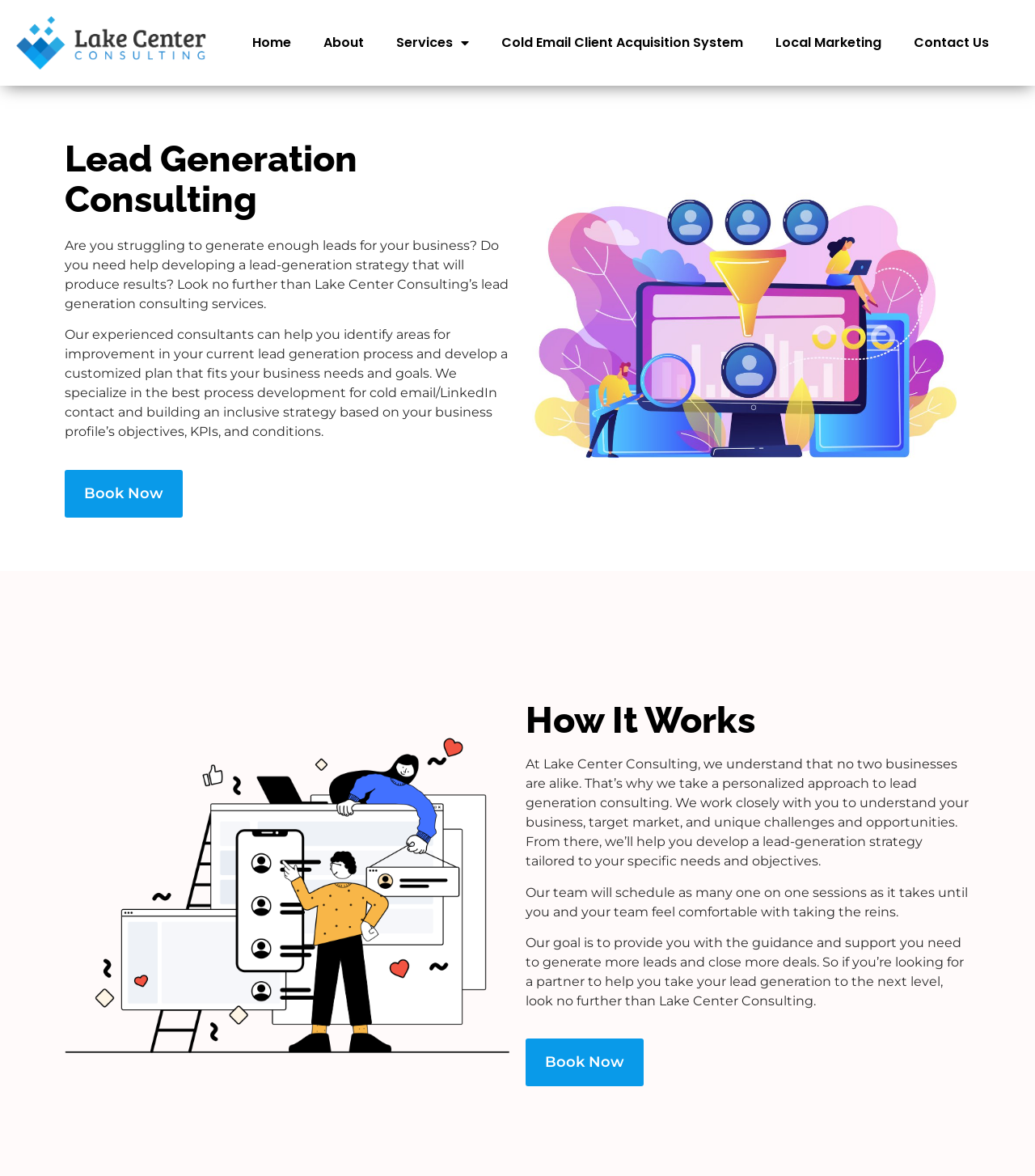What action can be taken to get started with Lake Center Consulting's services?
Look at the image and respond with a single word or a short phrase.

Book Now